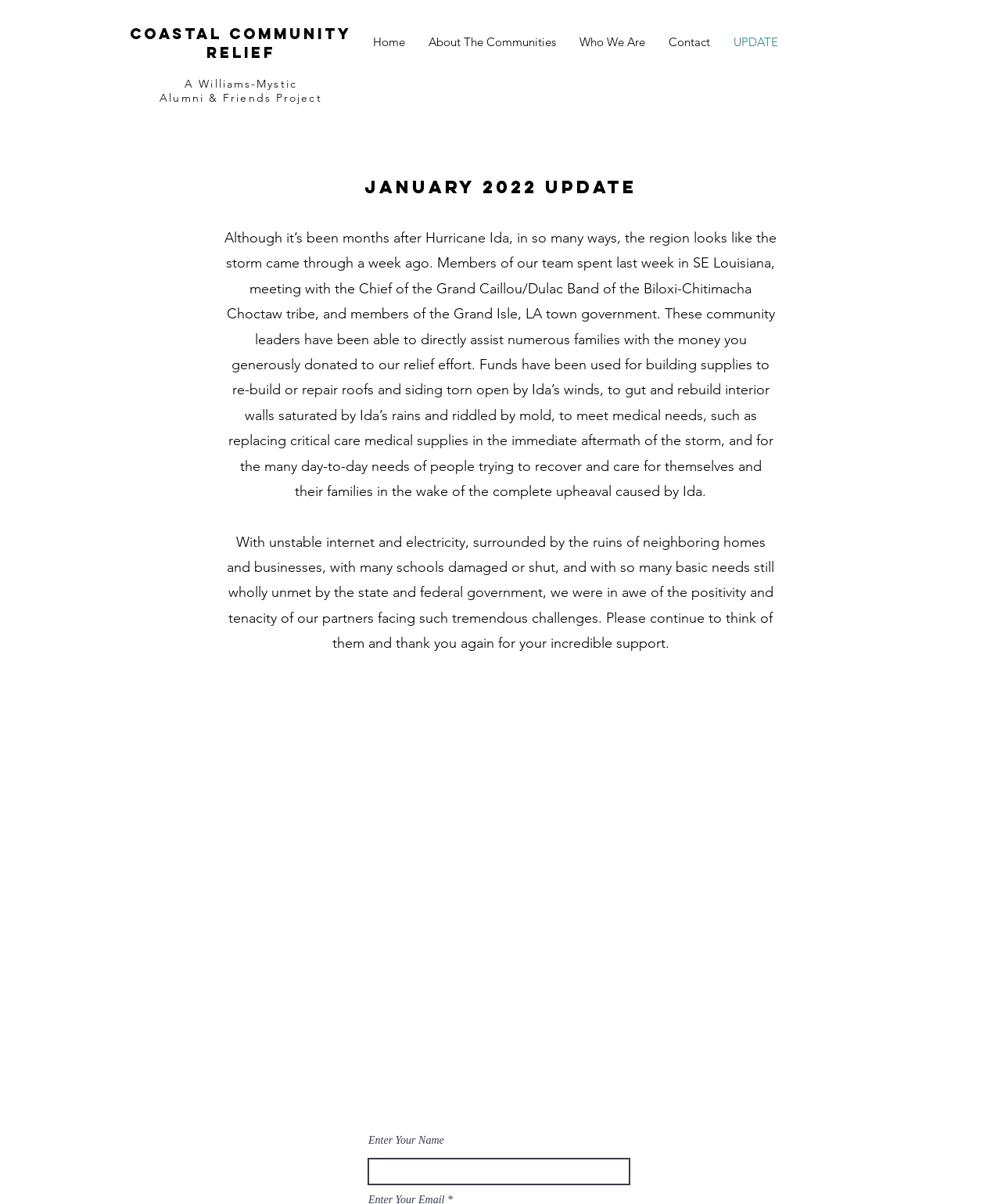Construct a comprehensive caption that outlines the webpage's structure and content.

The webpage is titled "UPDATE | My Site" and appears to be a community relief website. At the top, there is a navigation menu labeled "Site" with five links: "Home", "About The Communities", "Who We Are", "Contact", and "UPDATE". 

Below the navigation menu, there are three links: "Coastal Community Relief", "A Williams-Mystic", and "Alumni & Friends Project". 

The main content of the webpage is a January 2022 update, which is a lengthy text describing the aftermath of Hurricane Ida in Southeast Louisiana. The text is divided into three paragraphs, with the first paragraph describing the current state of the region, the second paragraph explaining how the relief effort has been used to assist families, and the third paragraph expressing admiration for the positivity and tenacity of the community partners.

At the bottom of the webpage, there is a form with a text box labeled "Enter Your Name".